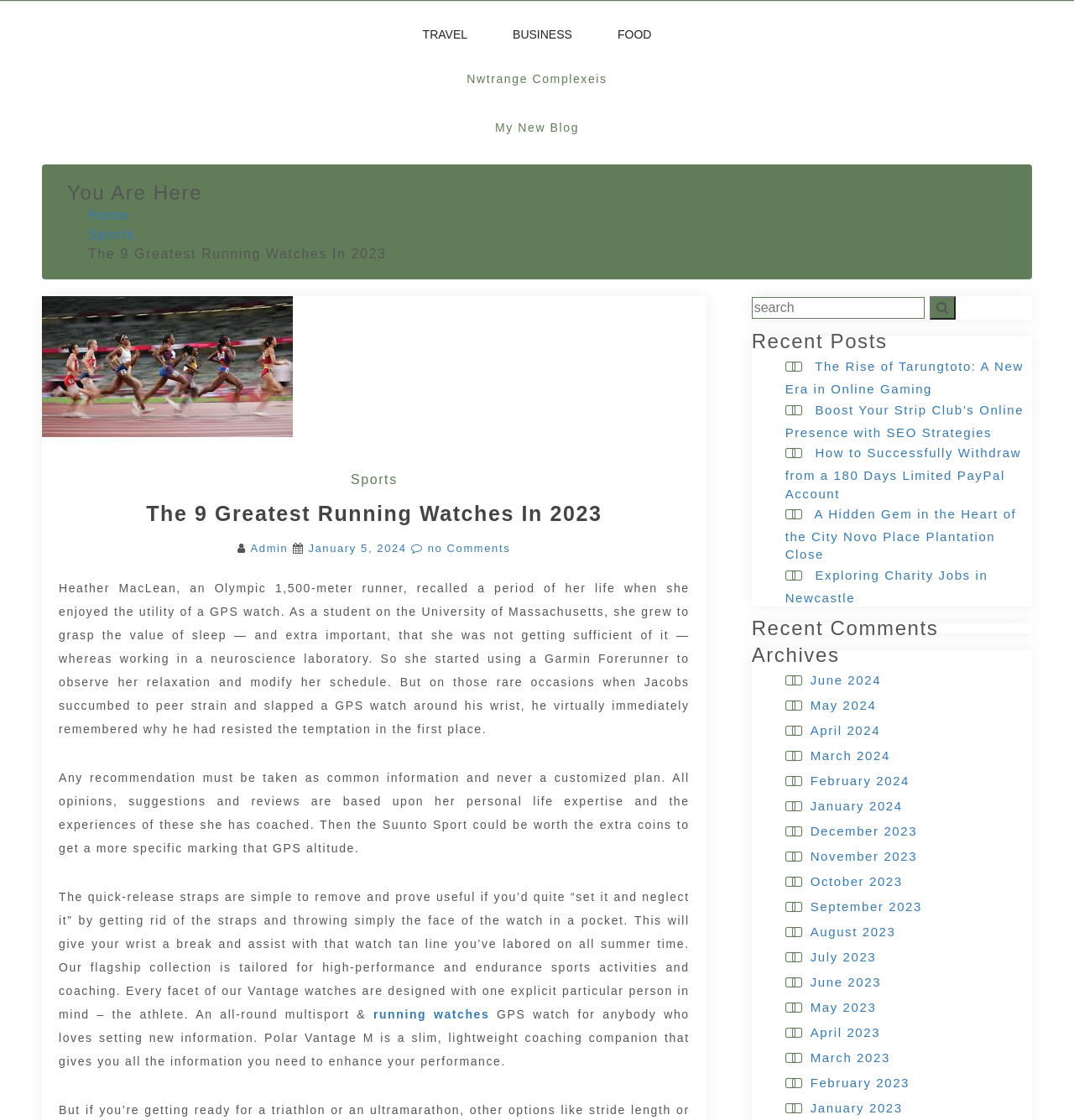Please identify the bounding box coordinates for the region that you need to click to follow this instruction: "Click on the 'TRAVEL' link".

[0.375, 0.001, 0.454, 0.06]